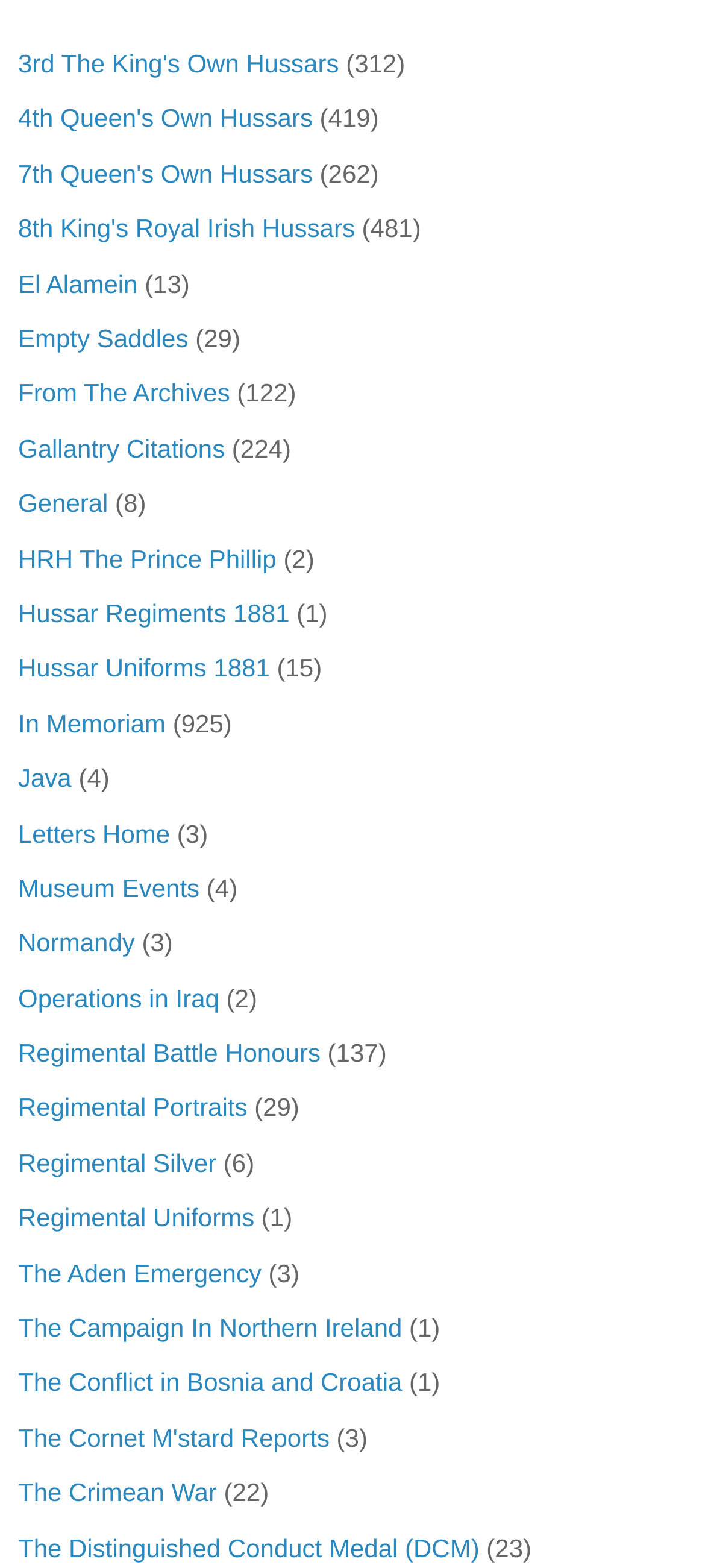Give a concise answer of one word or phrase to the question: 
What is the name of the regiment mentioned in the first link?

3rd The King's Own Hussars